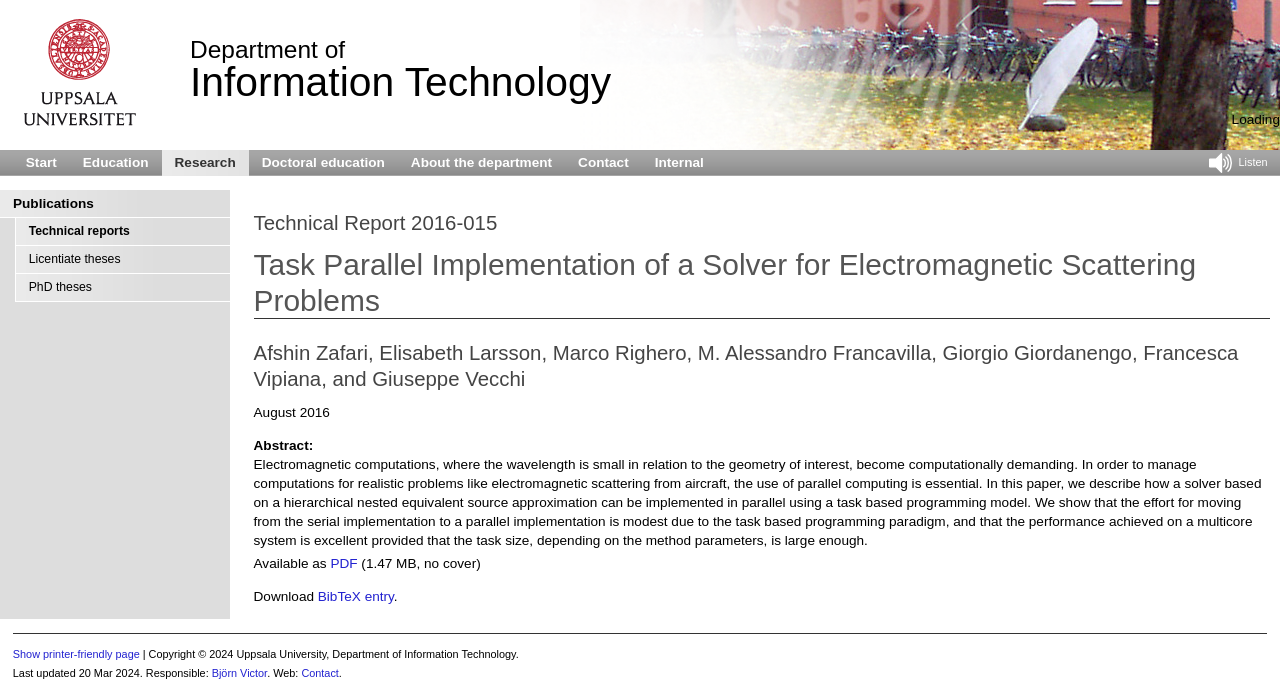Please give a succinct answer using a single word or phrase:
What is the title of the technical report?

Technical Report 2016-015